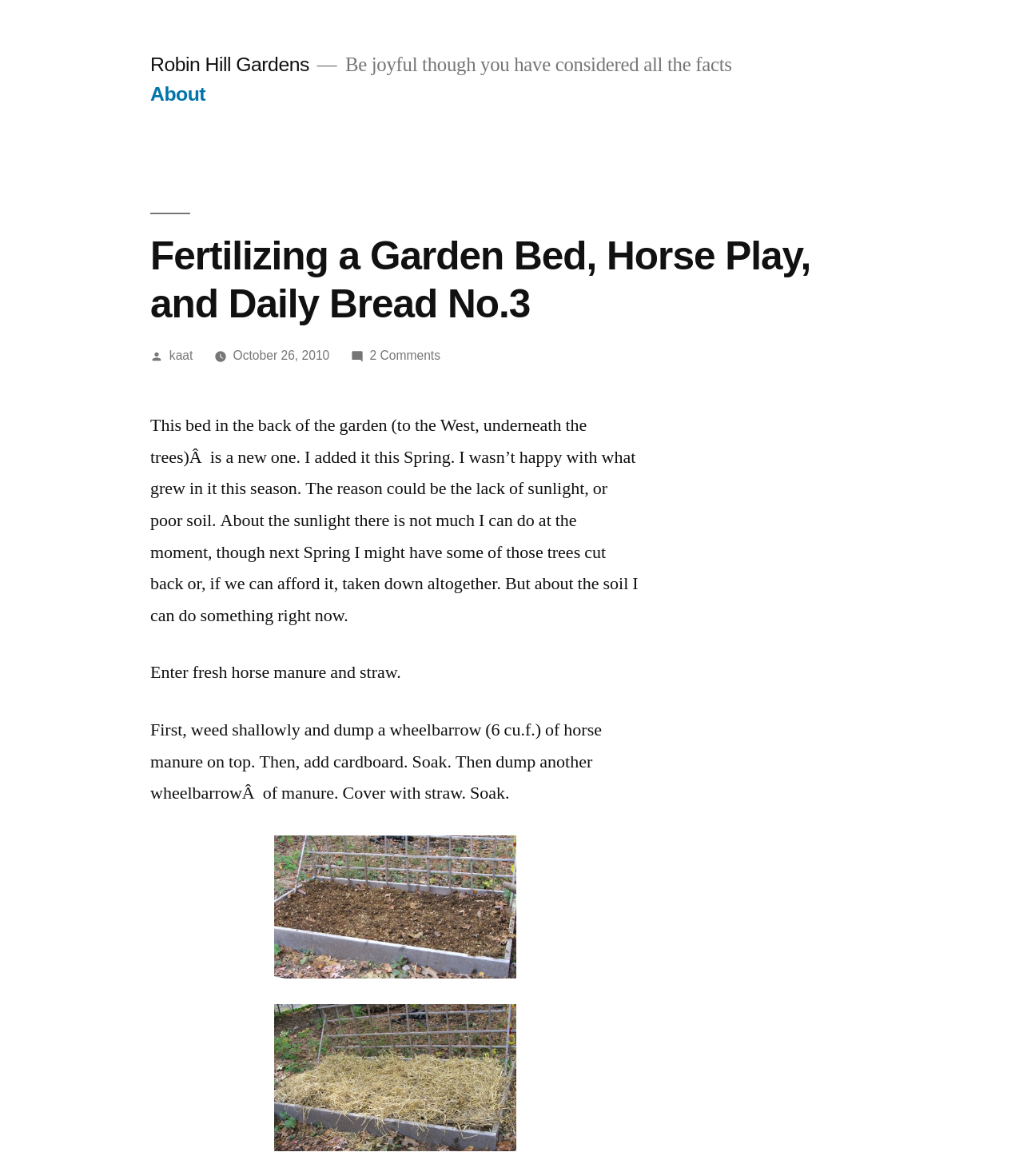Identify the primary heading of the webpage and provide its text.

Fertilizing a Garden Bed, Horse Play, and Daily Bread No.3